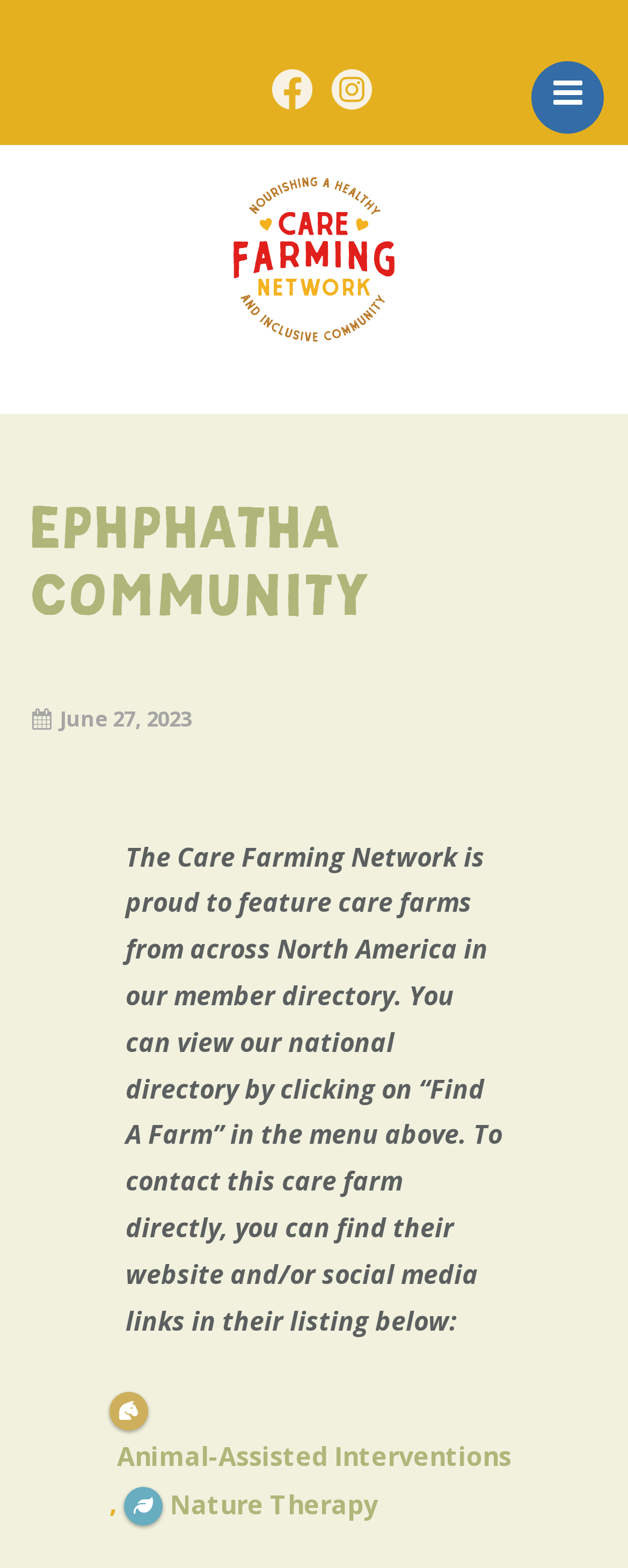Please provide a short answer using a single word or phrase for the question:
How many links are available in the menu?

7